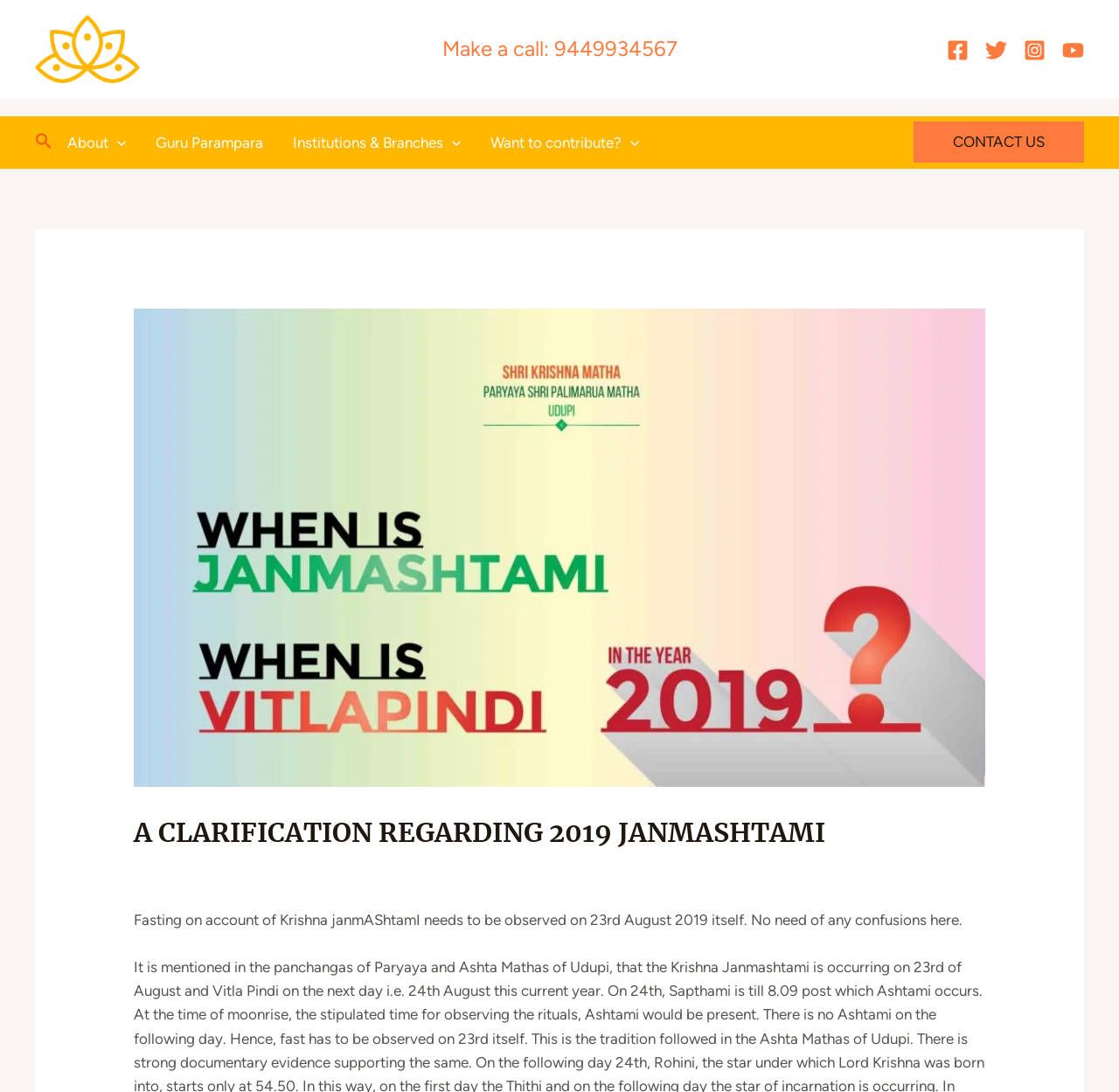Reply to the question with a single word or phrase:
What social media platforms are mentioned on the webpage?

Facebook, Twitter, Instagram, Youtube